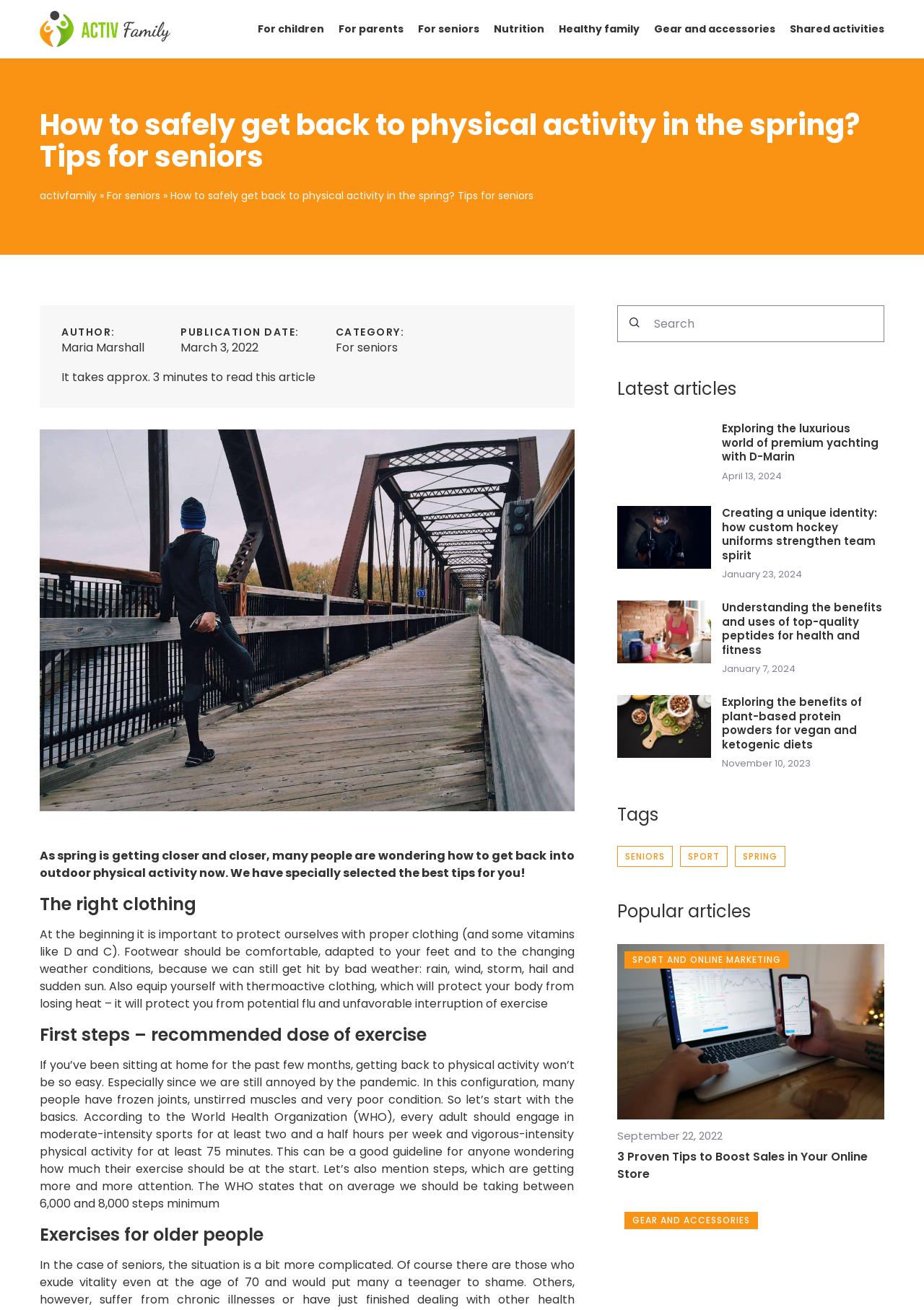Specify the bounding box coordinates of the region I need to click to perform the following instruction: "view December 2021". The coordinates must be four float numbers in the range of 0 to 1, i.e., [left, top, right, bottom].

None